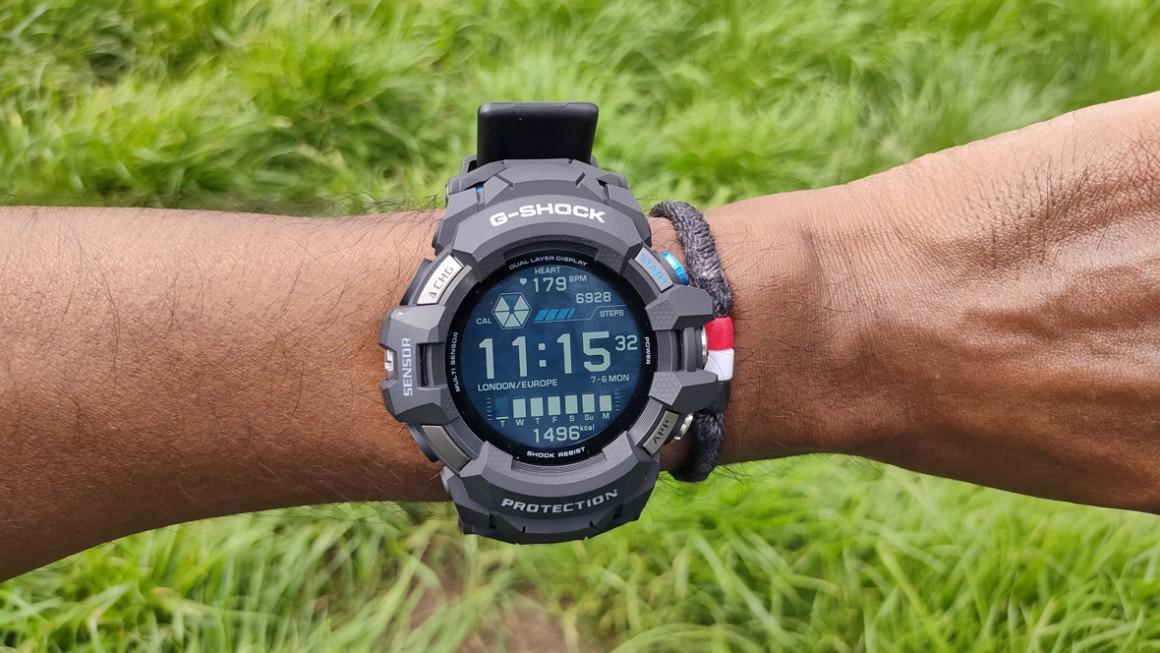Analyze the image and describe all key details you can observe.

The image showcases a close-up view of a person's wrist adorned with a rugged G-SHOCK smartwatch, highlighting its multifunctional display. The watch face prominently features the time set to 11:15, alongside various activity metrics including a heart rate of 179 beats per minute and a step count of 6,928. Additional data is displayed, such as the calorie count of 1,496 and information indicating a location setting of "LONDON/EUROPE" with a date range of "7-6 MON." The wrist is adorned with a black woven bracelet, providing a contrast to the tanned skin, while the background reveals a lush green landscape, suggesting an outdoor setting perfect for fitness activities. This combination of technology and nature illustrates an active lifestyle focused on health and well-being.